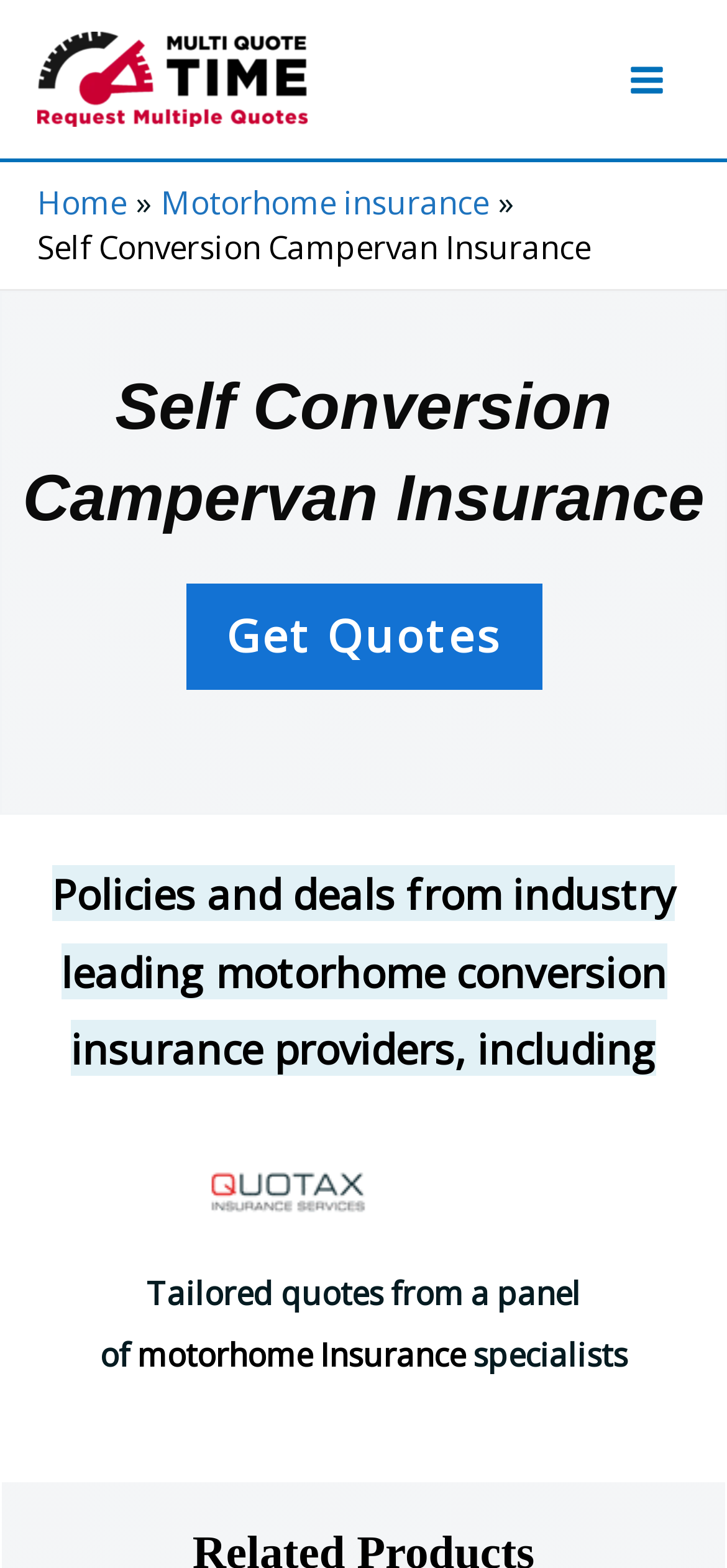Provide an in-depth caption for the webpage.

The webpage is about Self Build Motorhome insurance, with a prominent heading "Self Conversion Campervan Insurance" at the top. Below the heading, there is a navigation section with breadcrumbs, featuring links to "Home" and "Motorhome insurance". 

To the top-right, there is a button labeled "Main Menu" with an accompanying image. Above the navigation section, there is a link "Multi Quote Time" with an image next to it. 

The main content of the page is divided into sections. The first section describes the policies and deals offered by industry-leading motorhome conversion insurance providers, including Caravan Guard and Sterling Insurance, which are represented by their respective logos. 

Below this section, there is a call-to-action link "Get Quotes" within a table layout. Further down, there is a paragraph of text explaining that the website provides tailored quotes from a panel of motorhome insurance specialists. This text is accompanied by a link to "motorhome Insurance".